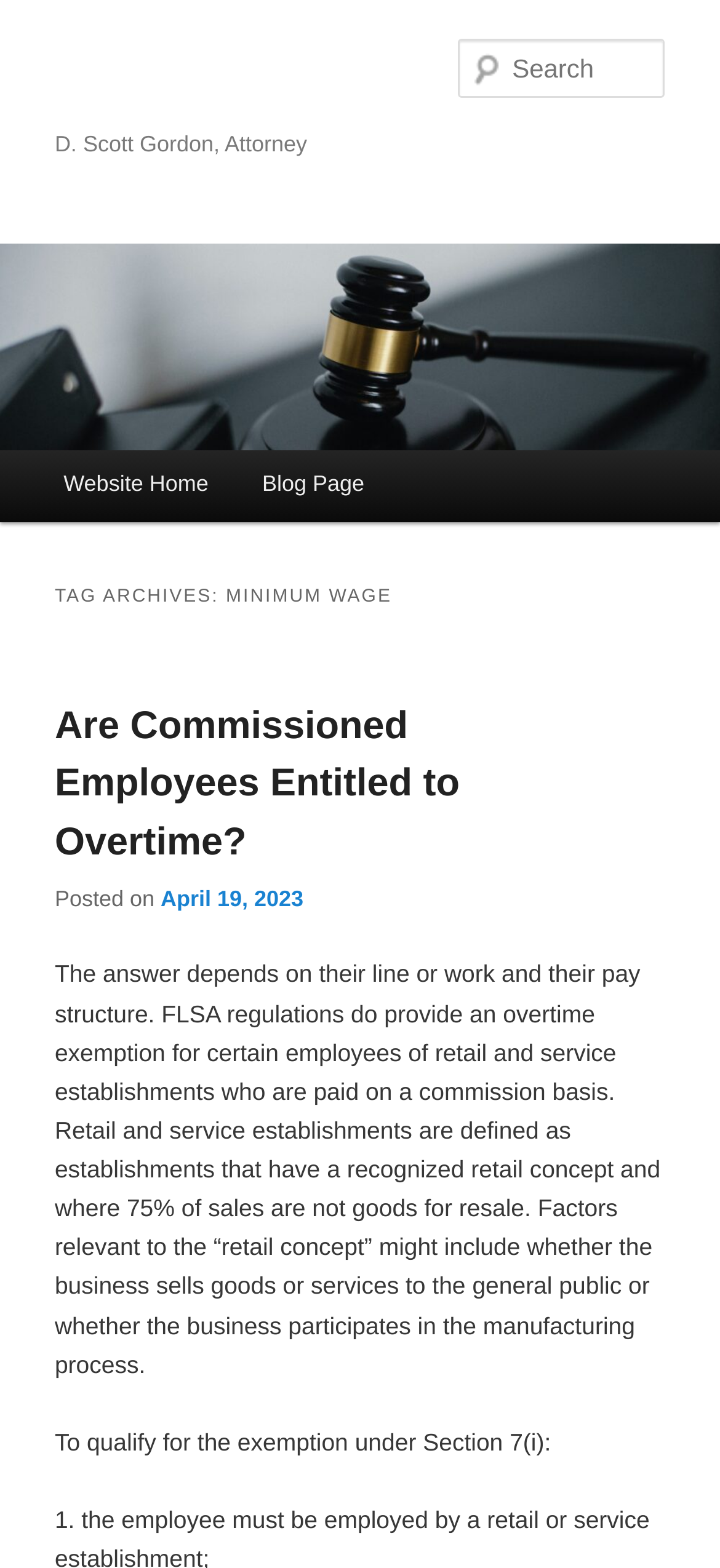Given the description "Skip to secondary content", determine the bounding box of the corresponding UI element.

[0.076, 0.286, 0.54, 0.337]